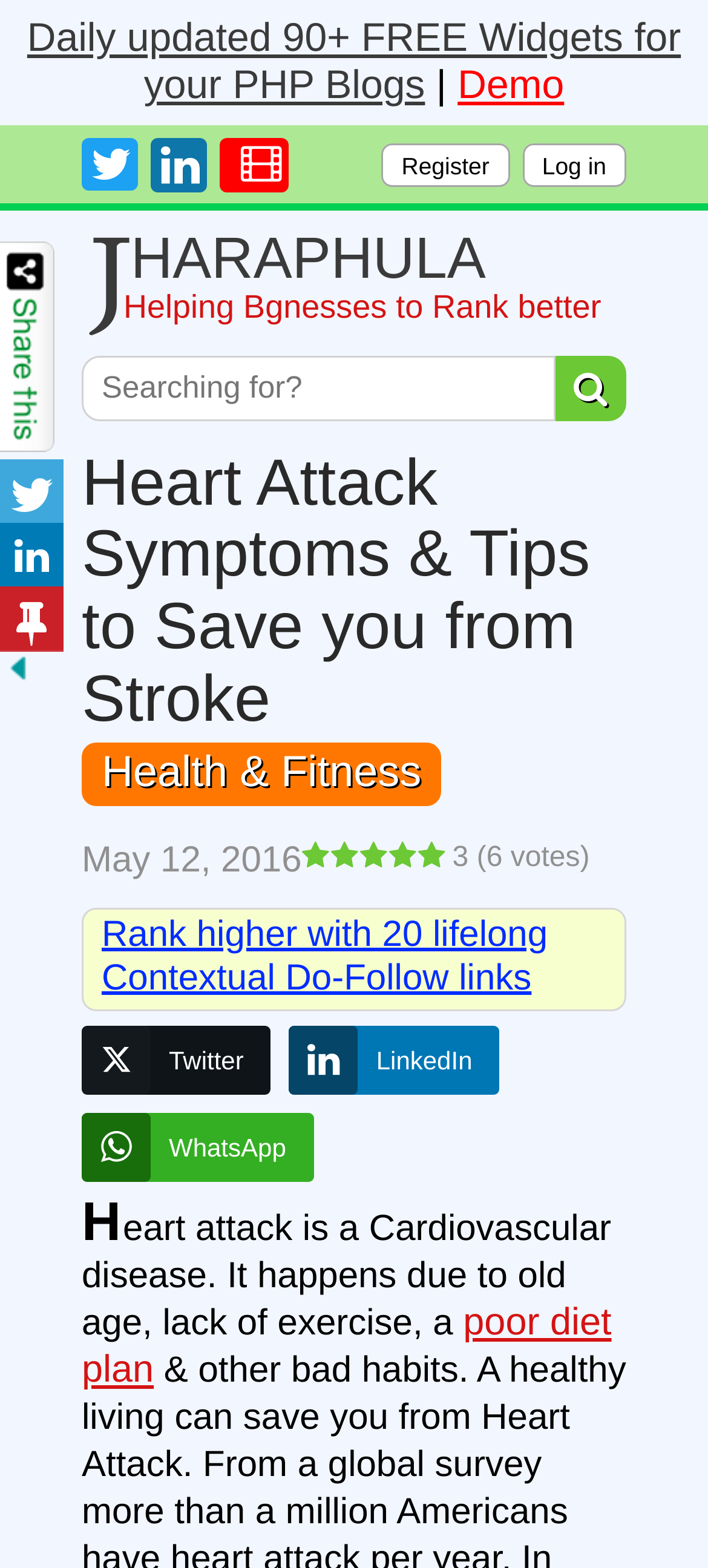Identify the bounding box coordinates of the clickable region necessary to fulfill the following instruction: "Search for something". The bounding box coordinates should be four float numbers between 0 and 1, i.e., [left, top, right, bottom].

[0.115, 0.227, 0.785, 0.268]